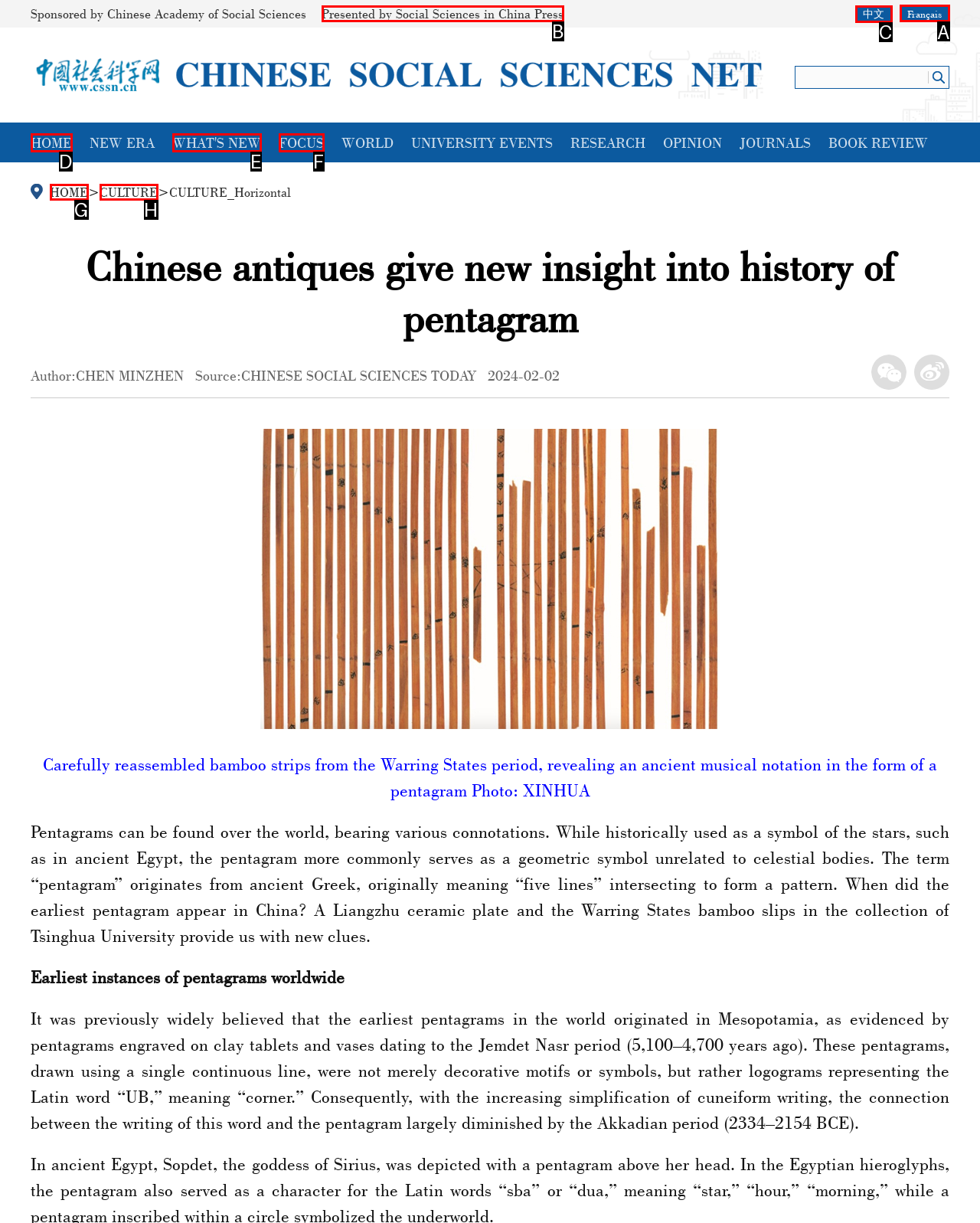What is the letter of the UI element you should click to Switch to French language? Provide the letter directly.

A